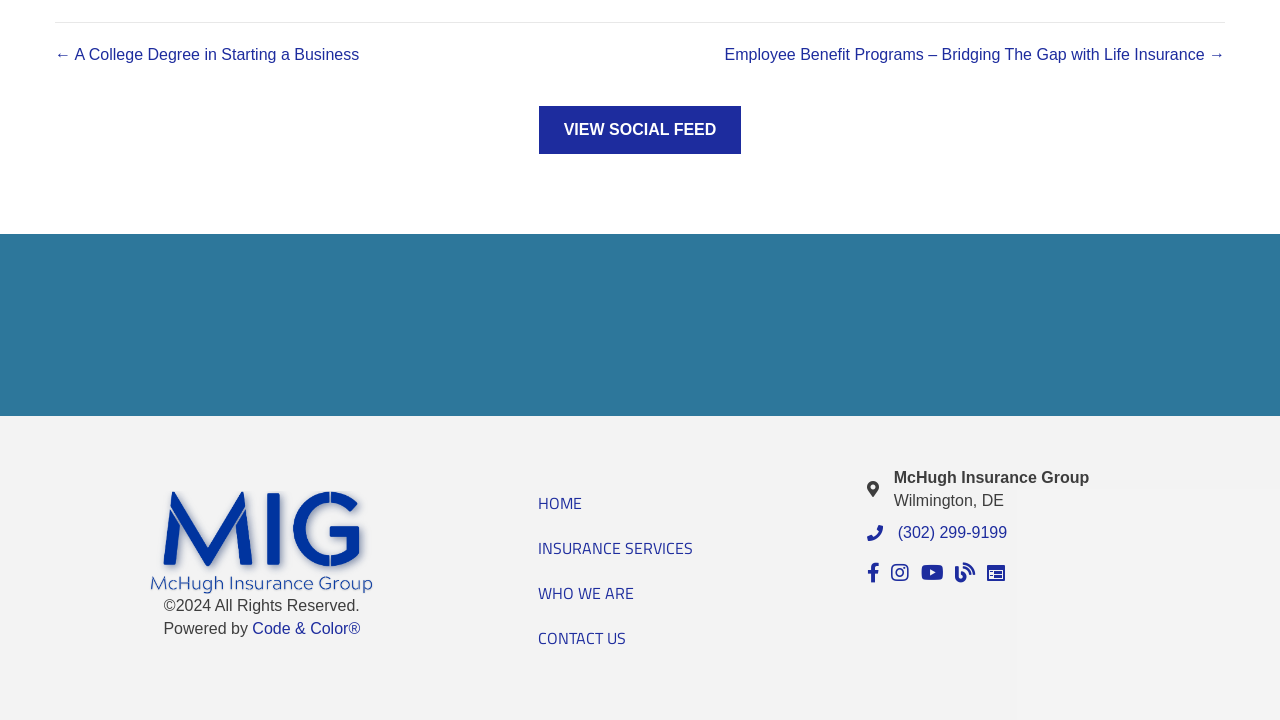Pinpoint the bounding box coordinates of the area that should be clicked to complete the following instruction: "Call the phone number". The coordinates must be given as four float numbers between 0 and 1, i.e., [left, top, right, bottom].

[0.399, 0.433, 0.532, 0.469]